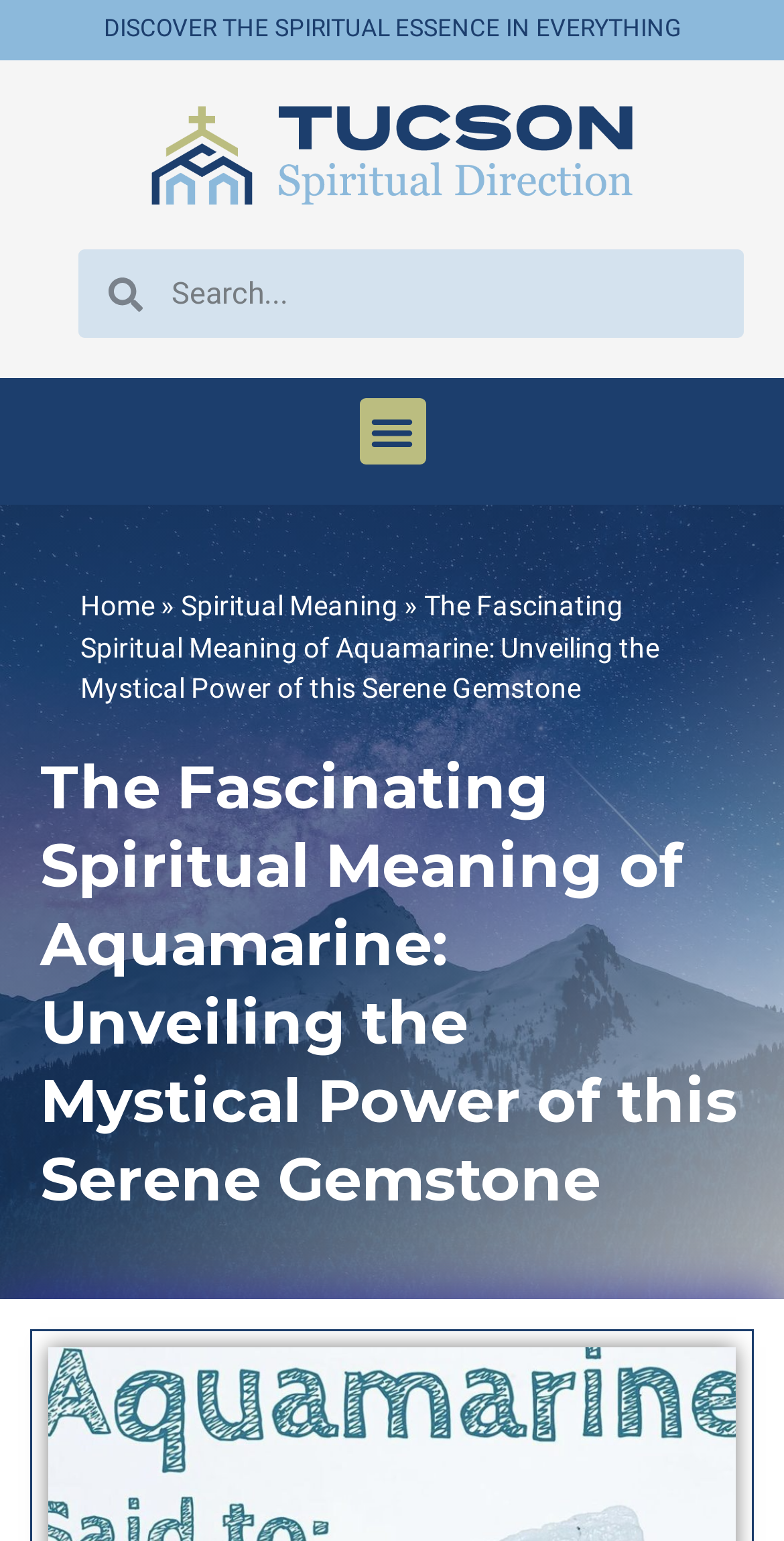Please extract the title of the webpage.

The Fascinating Spiritual Meaning of Aquamarine: Unveiling the Mystical Power of this Serene Gemstone